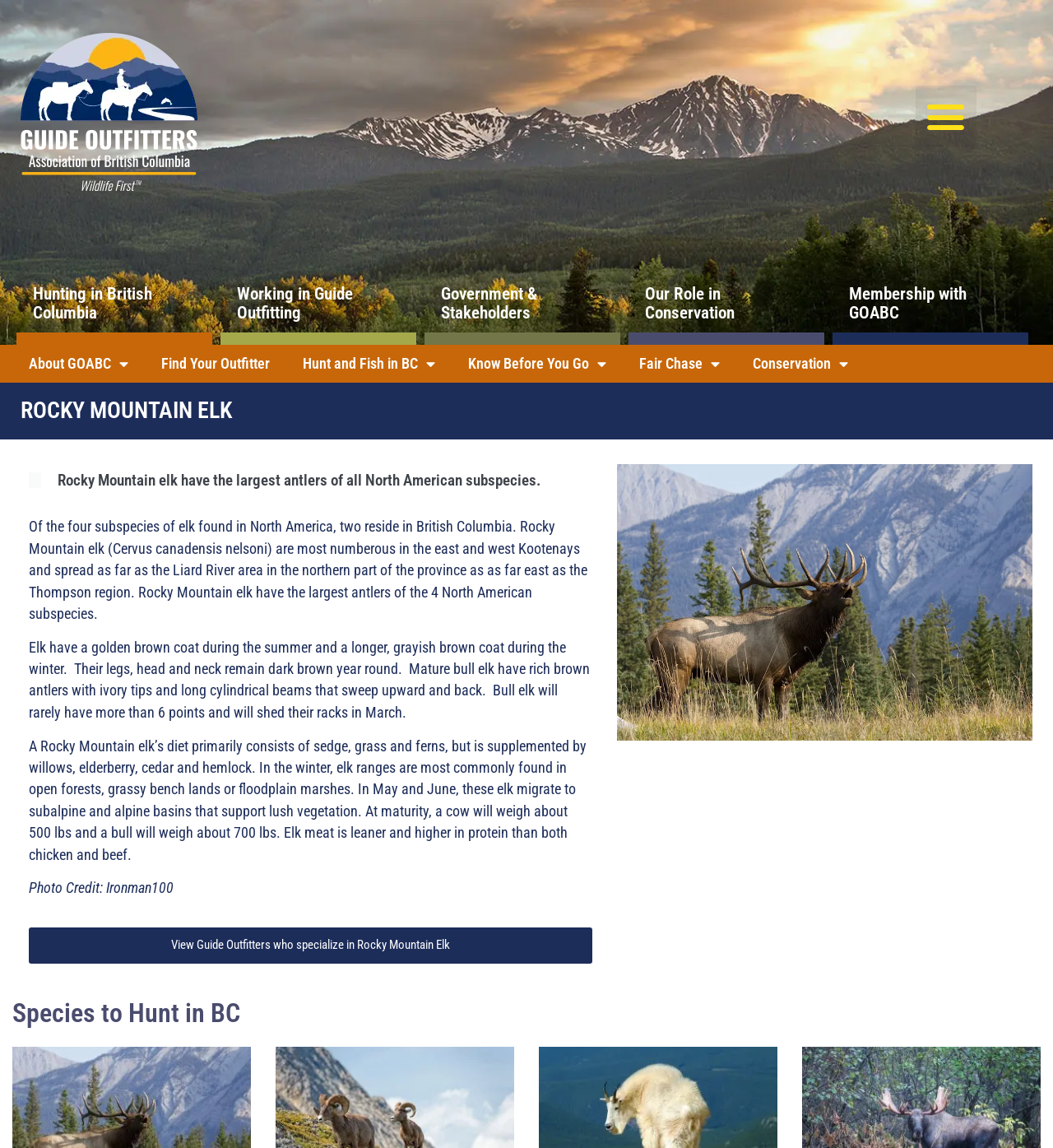Determine the title of the webpage and give its text content.

ROCKY MOUNTAIN ELK